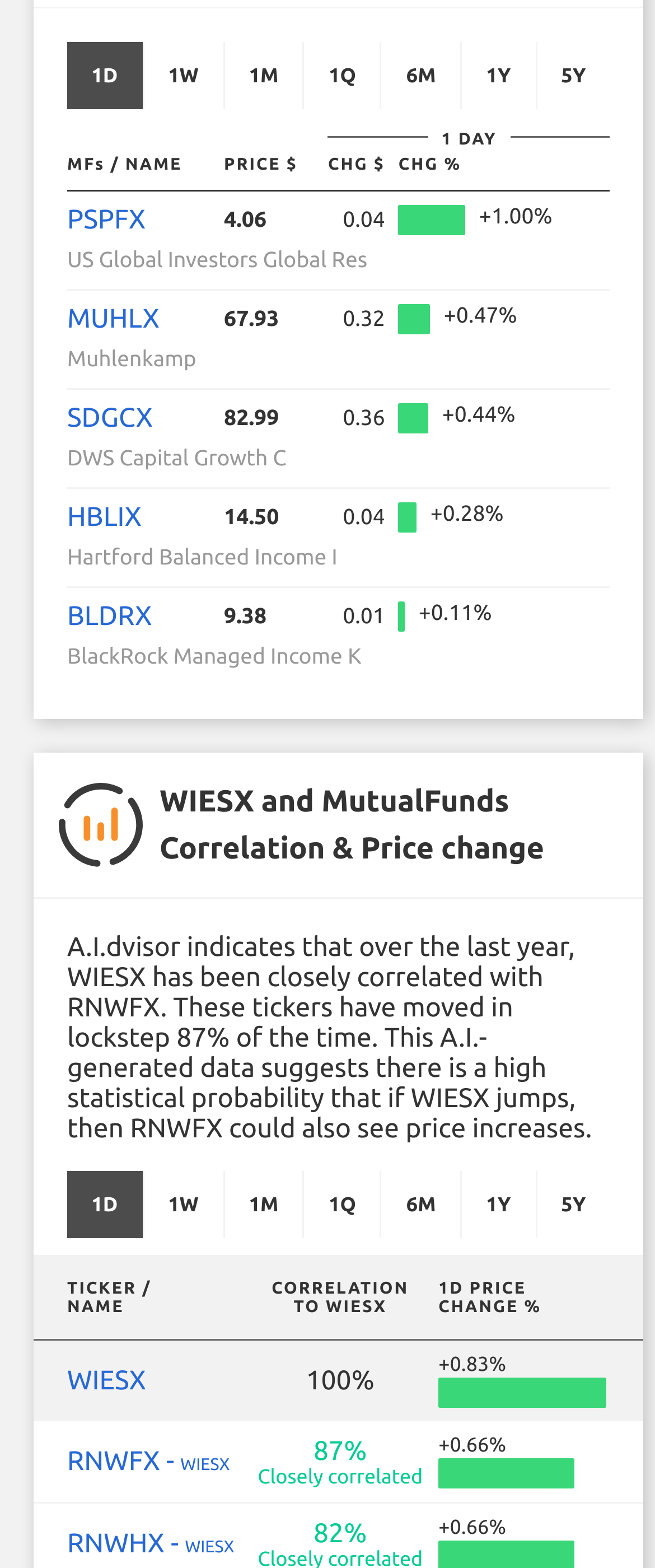Extract the bounding box for the UI element that matches this description: "breaking news Indian cricket team".

None